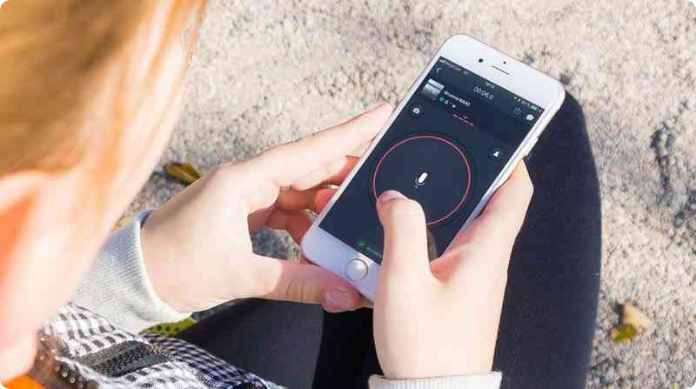What is the person pressing on the screen?
Using the image, provide a detailed and thorough answer to the question.

The individual appears to be pressing a microphone icon highlighted by a red circular border, which is part of the walkie-talkie communication interface on the smartphone.